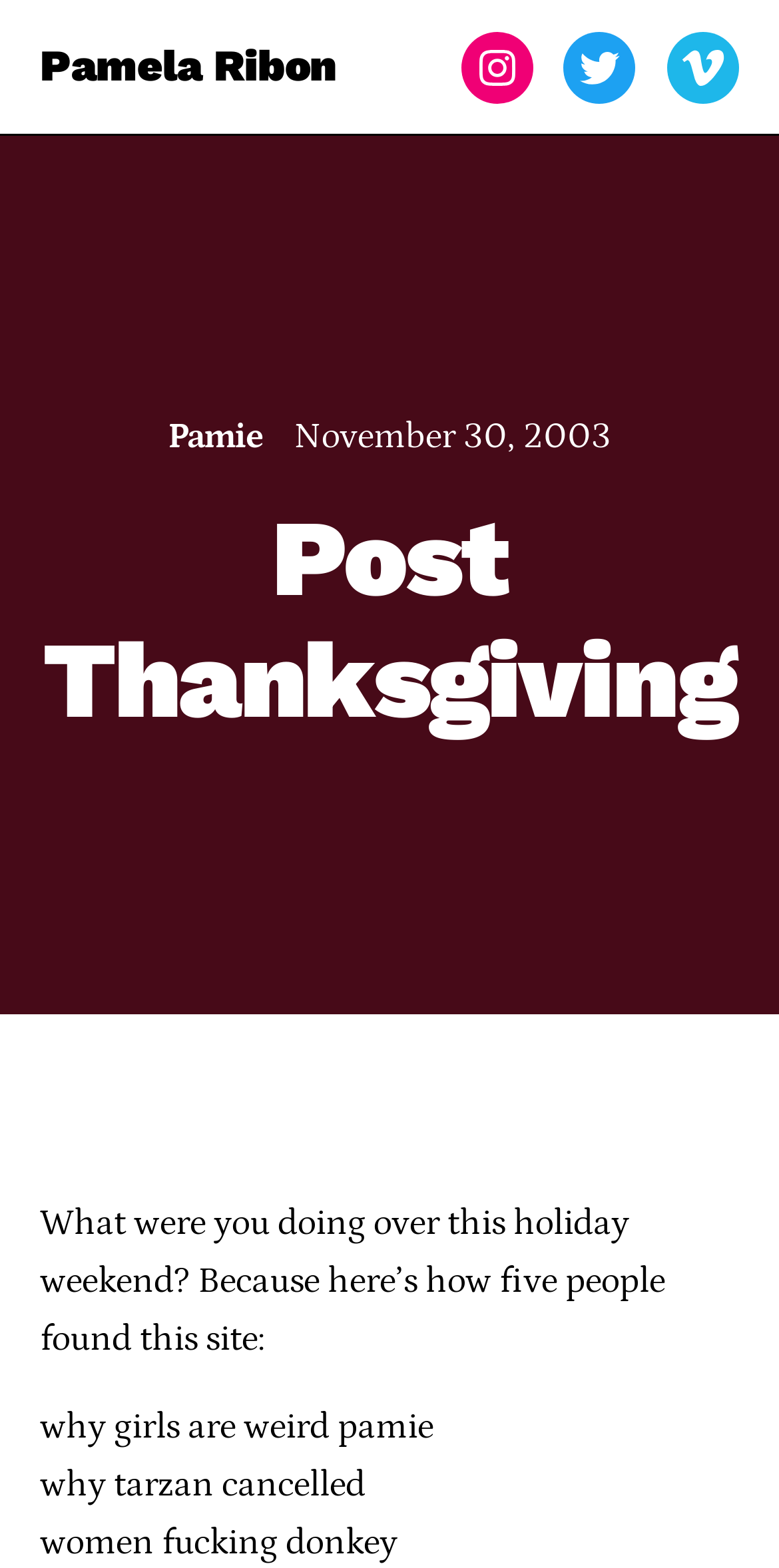Construct a thorough caption encompassing all aspects of the webpage.

The webpage appears to be a personal blog post titled "Post Thanksgiving" by Pamela Ribon. At the top left, there is a heading with the author's name, "Pamela Ribon", which is also a link. Below it, there are three social media links, "Instagram", "Twitter", and "Vimeo", aligned horizontally across the top right of the page.

A horizontal separator line divides the top section from the main content. Below the separator, there is a link to "Pamie" on the left, and a timestamp "November 30, 2003" on the right.

The main content is headed by a title "Post Thanksgiving" at the top left. The post starts with a question, "What were you doing over this holiday weekend? Because here’s how five people found this site:". This is followed by three lines of text, each describing how someone found the site, including phrases such as "why girls are weird pamie", "why tarzan cancelled", and "women fucking donkey". These lines of text are stacked vertically, taking up the majority of the page.